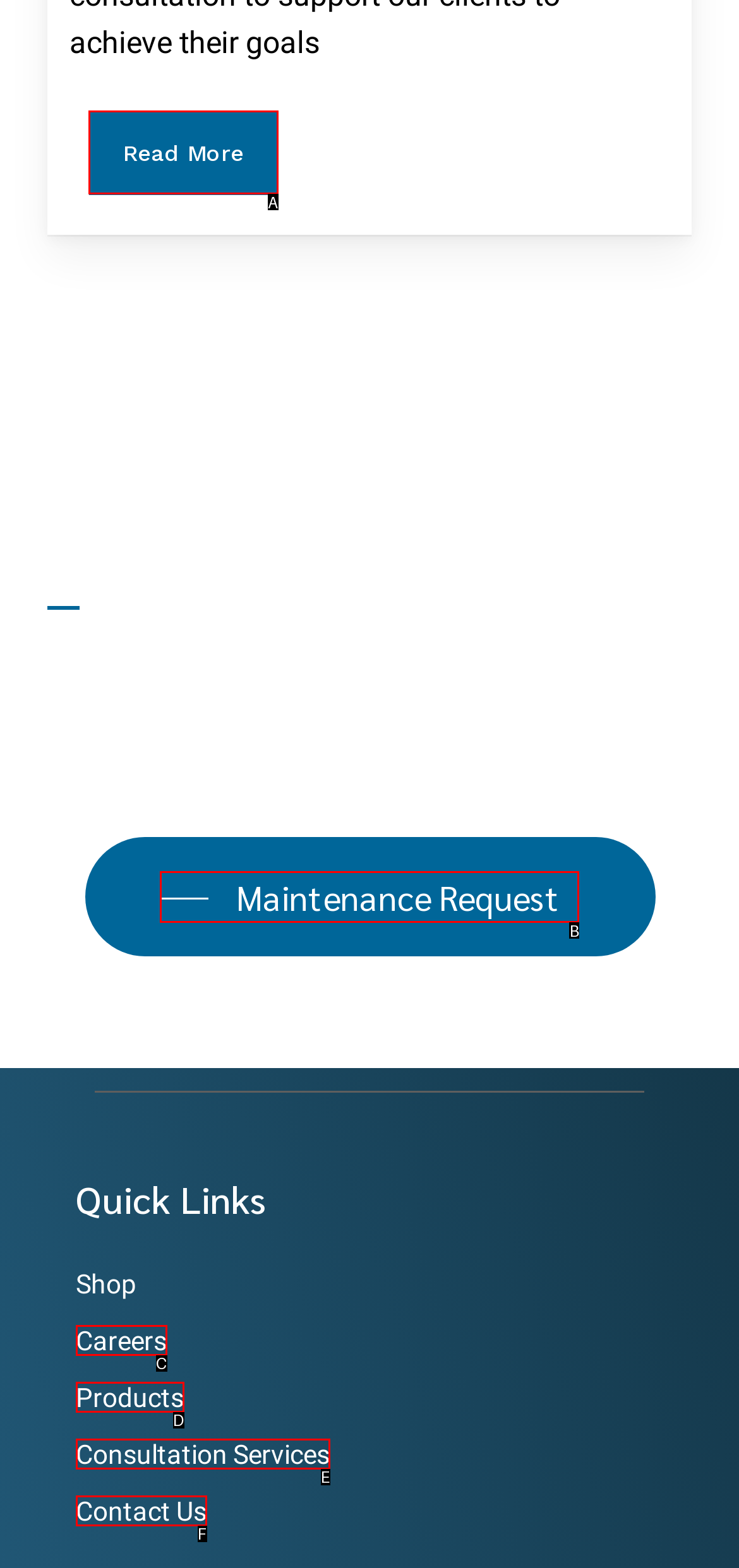Determine which option fits the following description: Read More
Answer with the corresponding option's letter directly.

A